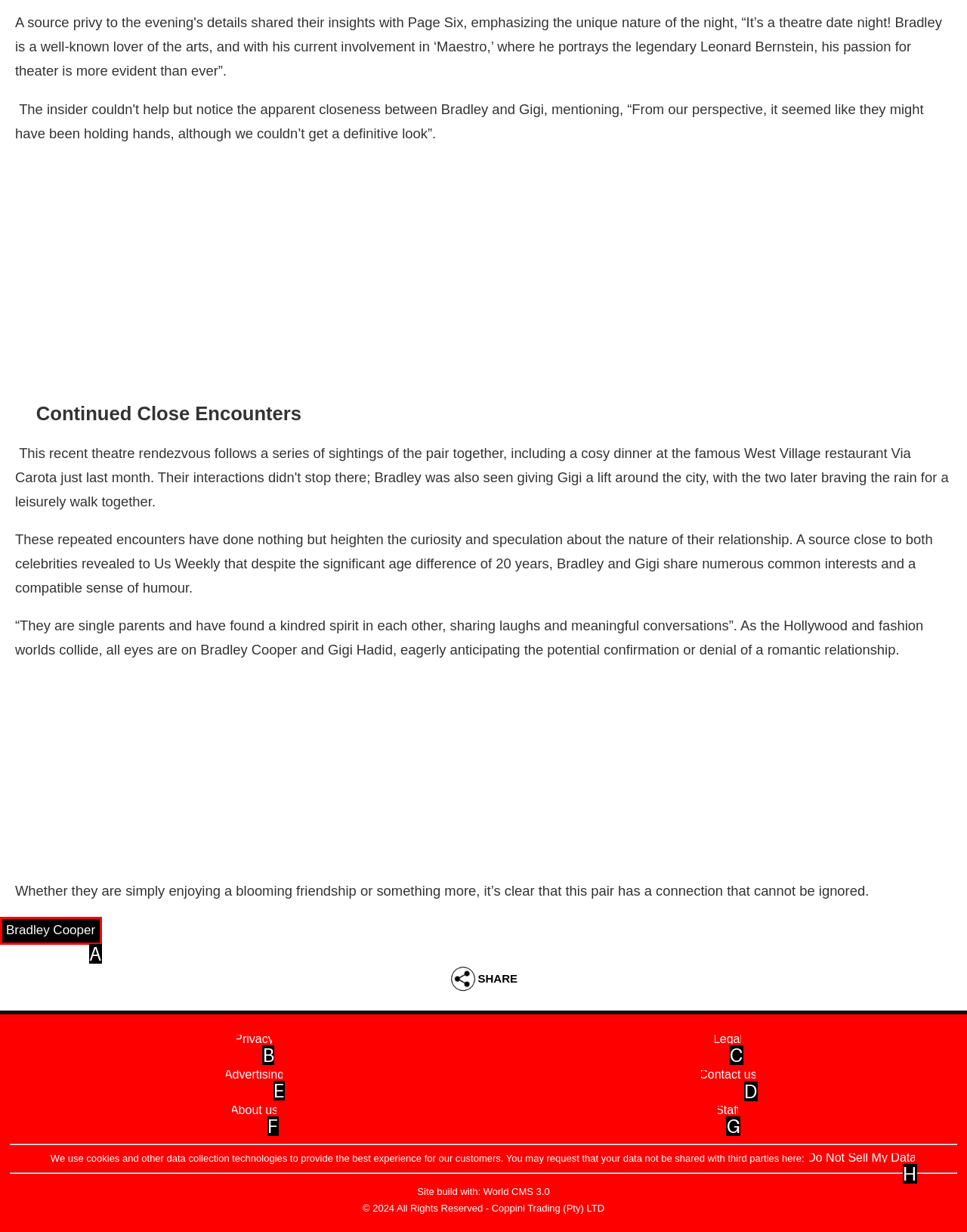Which choice should you pick to execute the task: Contact us
Respond with the letter associated with the correct option only.

D